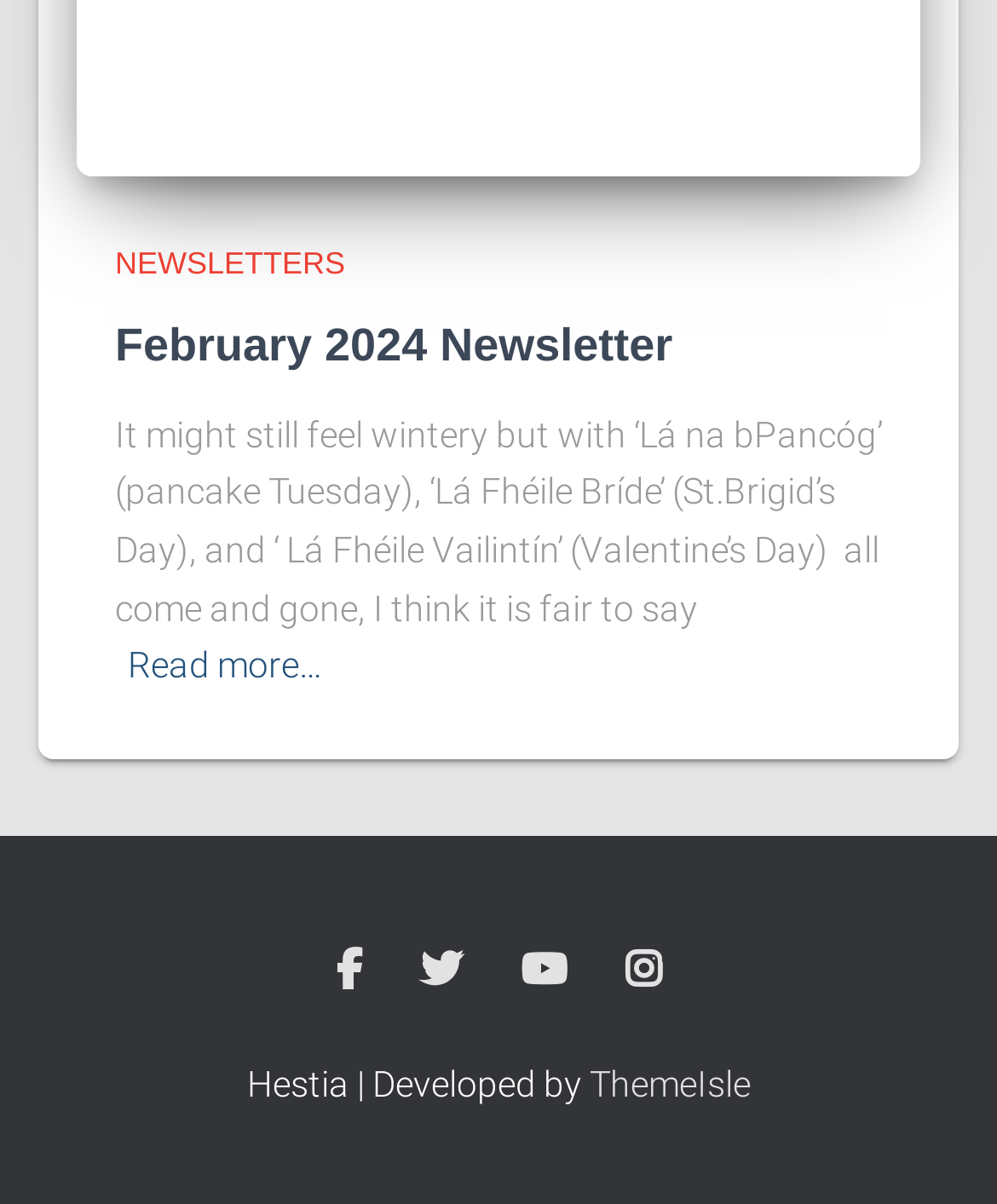Find the bounding box coordinates of the clickable area that will achieve the following instruction: "Visit Hestia's Facebook page".

[0.312, 0.758, 0.388, 0.855]